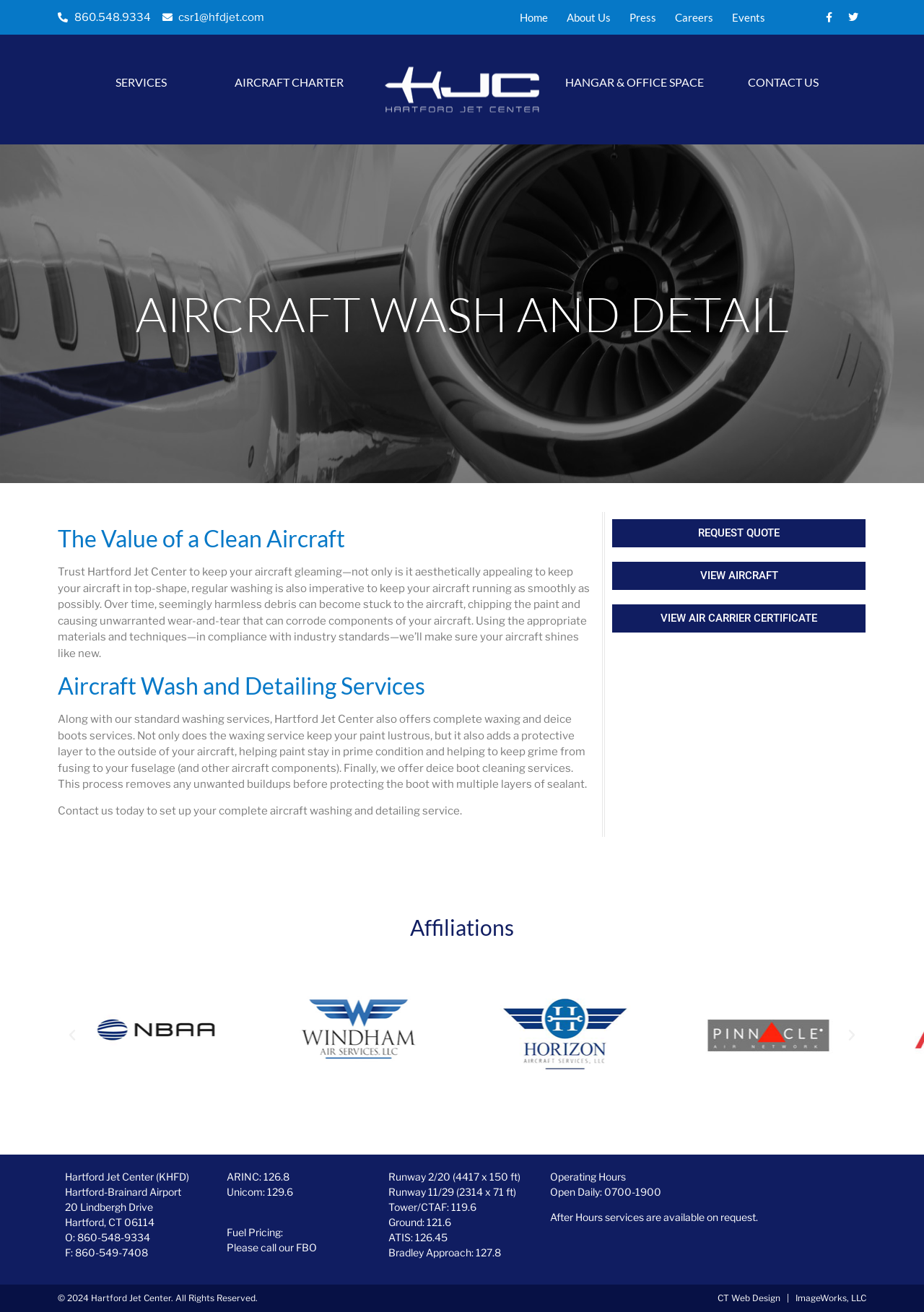Answer the question in a single word or phrase:
What is the purpose of waxing an aircraft?

to add a protective layer